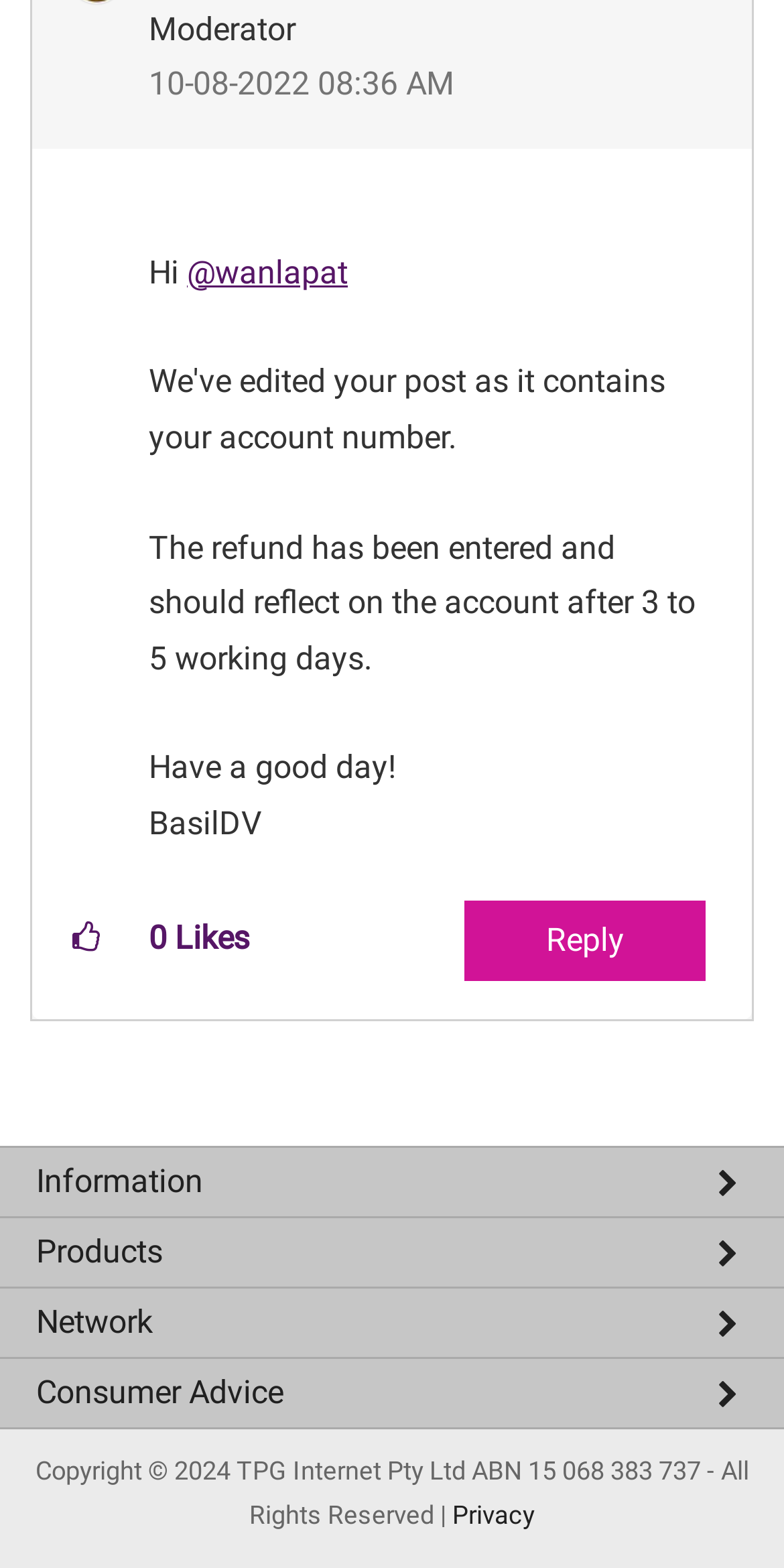What is the total number of kudos this post has received?
Please give a detailed and elaborate answer to the question based on the image.

I found the total number of kudos this post has received by looking at the layout table, which contains the static text '0'.